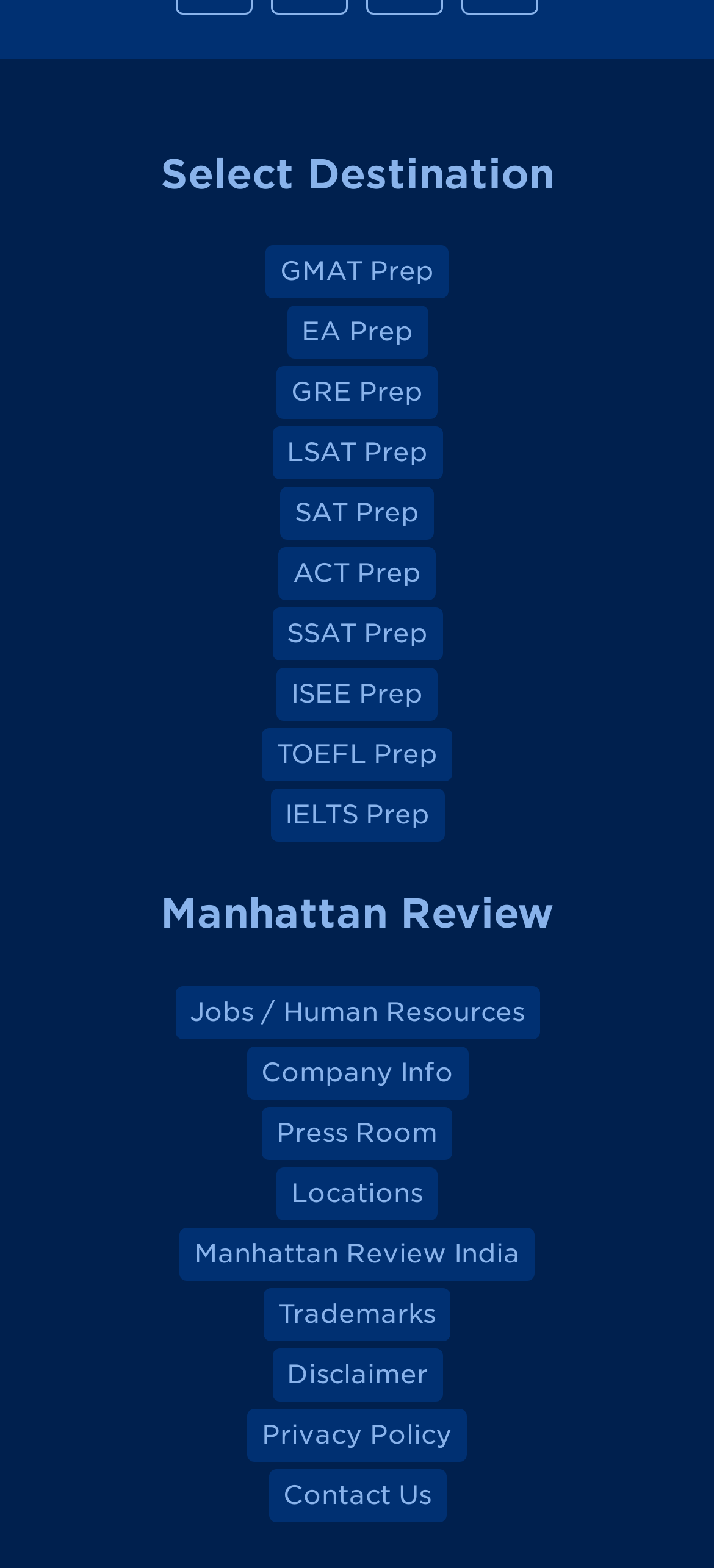What is the last link in the bottom section?
Based on the screenshot, provide a one-word or short-phrase response.

Contact Us